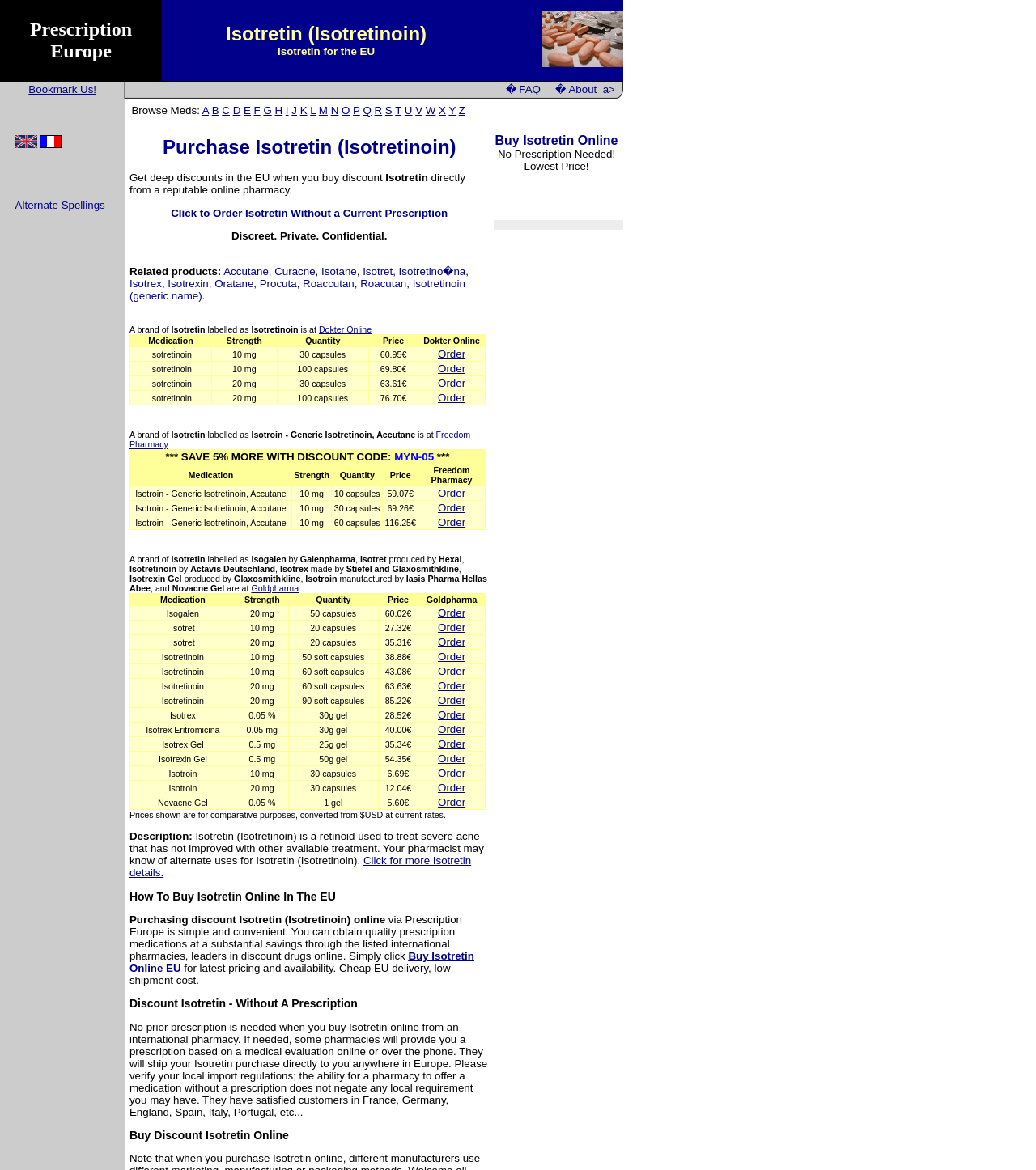Can you pinpoint the bounding box coordinates for the clickable element required for this instruction: "Order Isotretinoin 10mg 30 capsules"? The coordinates should be four float numbers between 0 and 1, i.e., [left, top, right, bottom].

[0.423, 0.297, 0.449, 0.308]